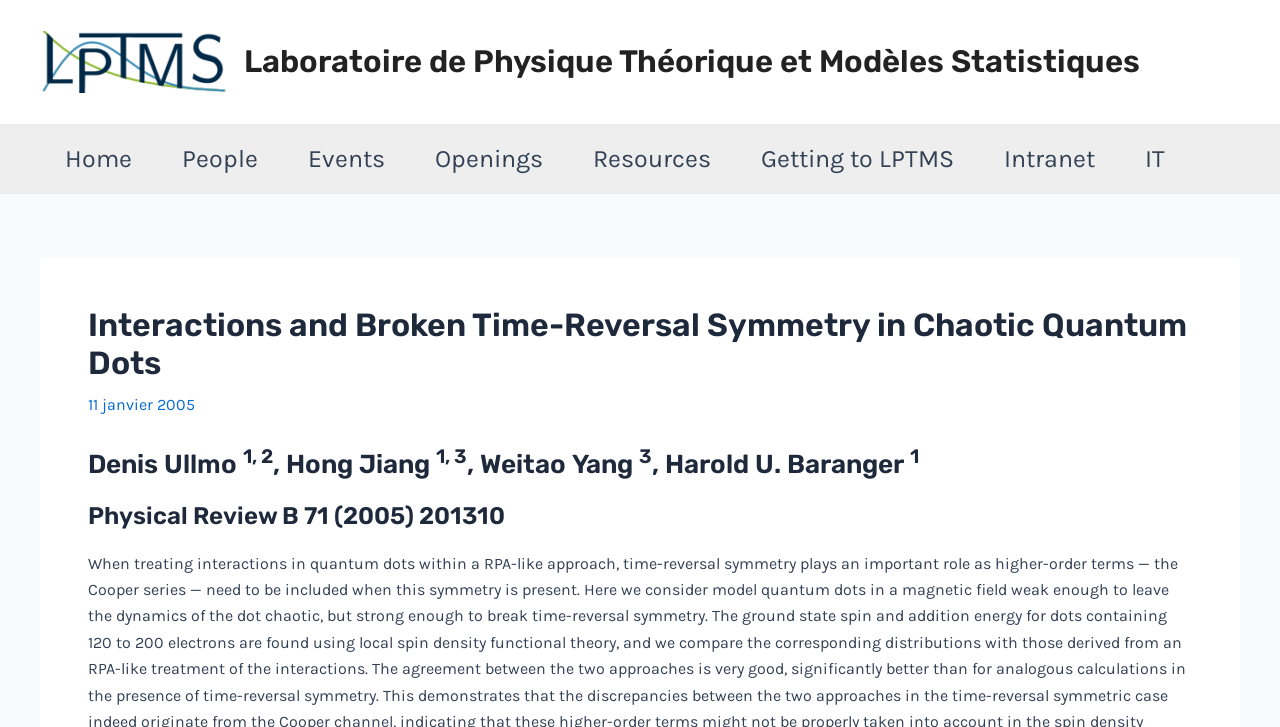Locate the bounding box coordinates of the clickable part needed for the task: "go to Resources".

[0.444, 0.172, 0.575, 0.265]